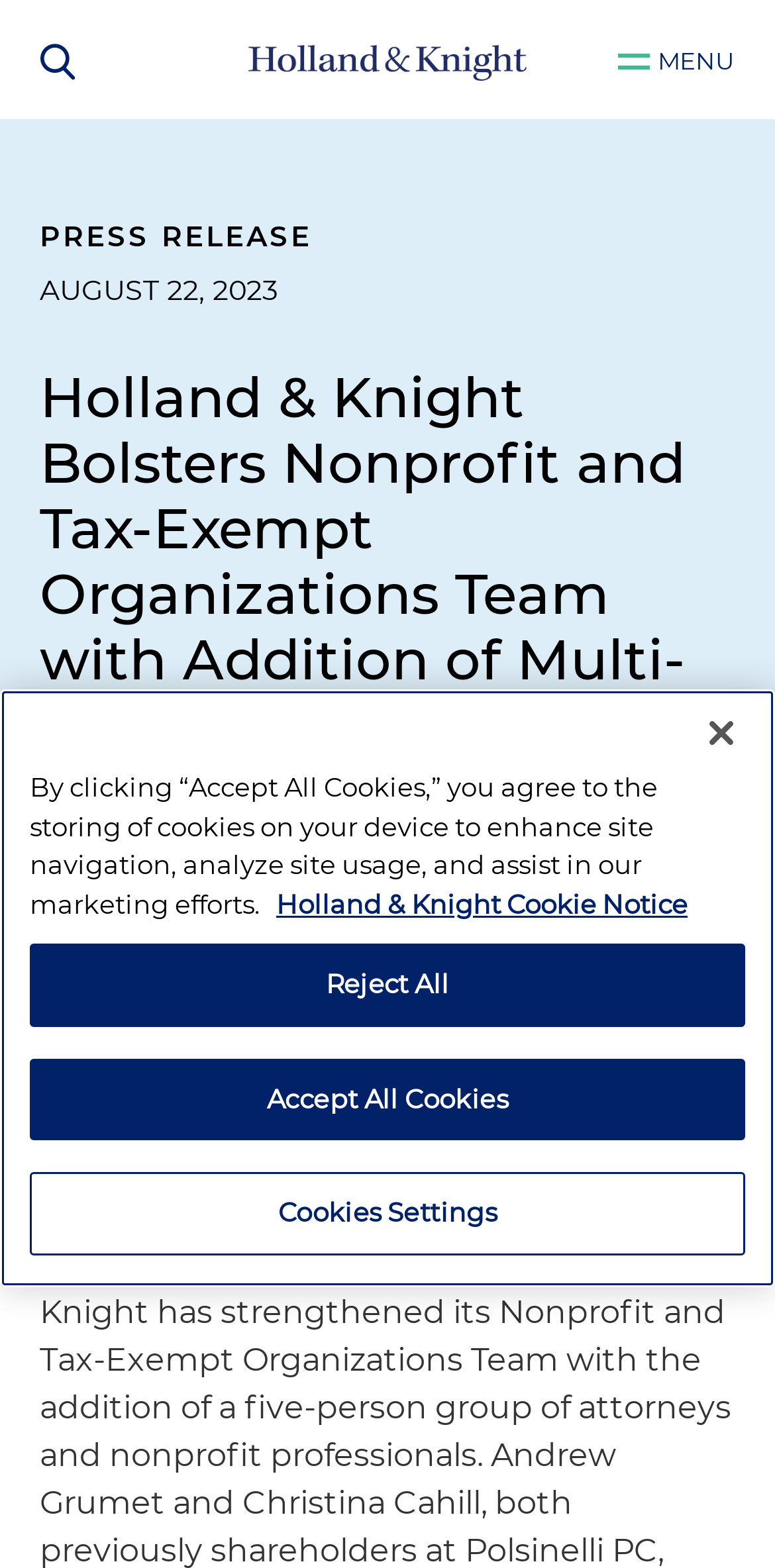Based on the image, give a detailed response to the question: What is the location mentioned in the press release?

The location mentioned in the press release can be found in the heading 'Holland & Knight Bolsters Nonprofit and Tax-Exempt Organizations Team with Addition of Multi-Disciplinary Group in New York', which is located near the top of the webpage.